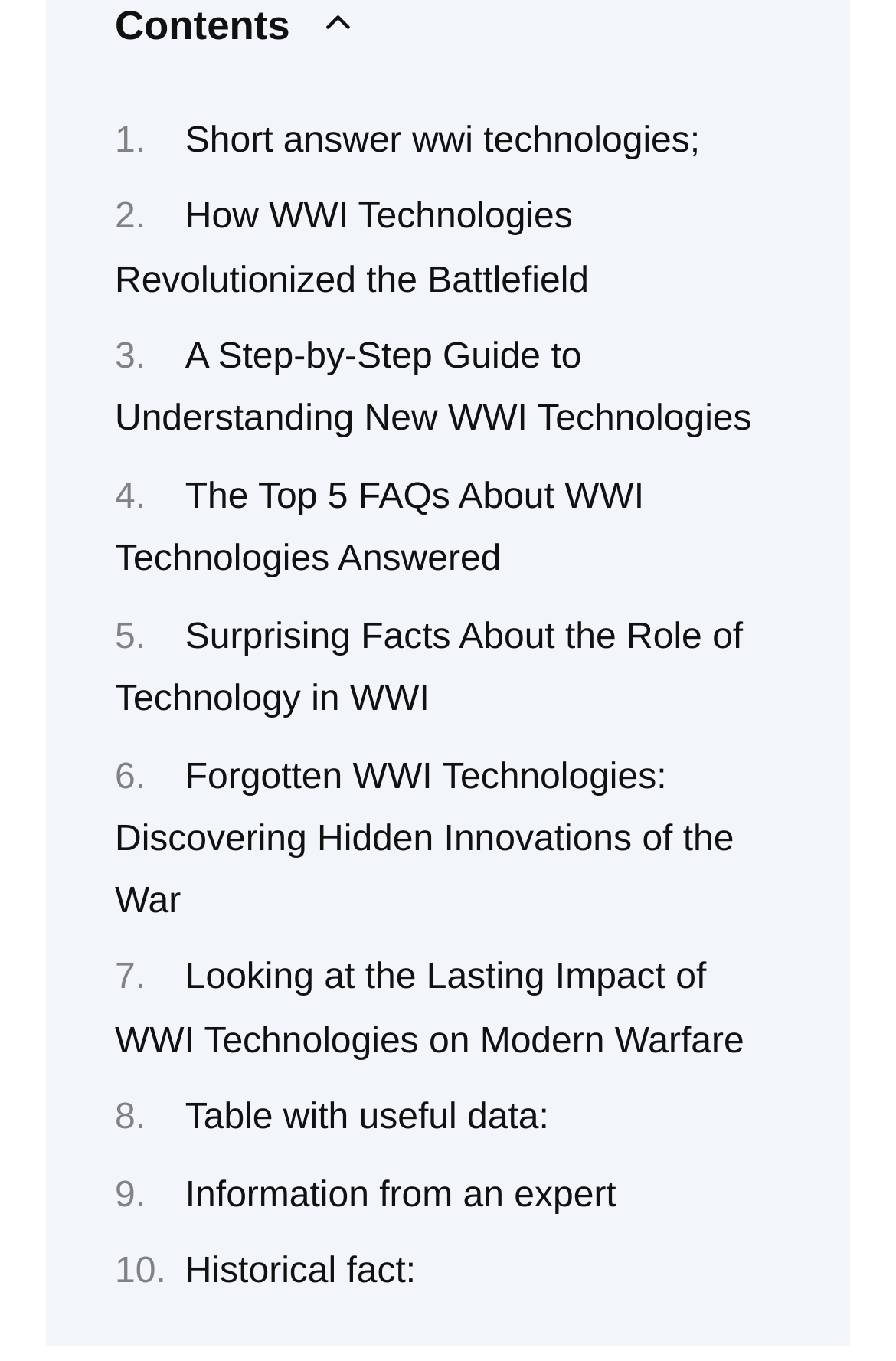From the webpage screenshot, identify the region described by Historical fact:. Provide the bounding box coordinates as (top-left x, top-left y, bottom-right x, bottom-right y), with each value being a floating point number between 0 and 1.

[0.207, 0.921, 0.464, 0.949]